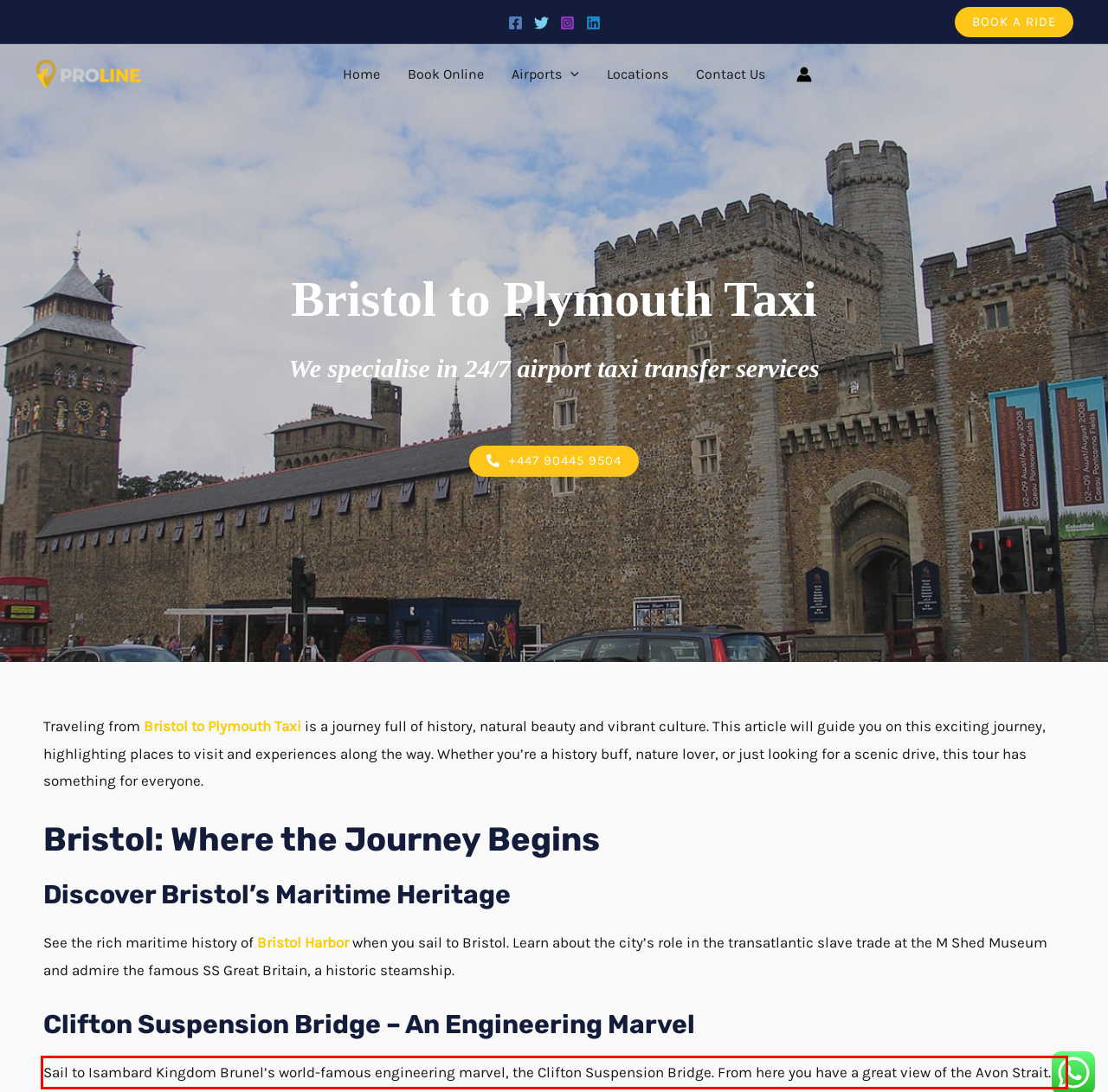Please look at the webpage screenshot and extract the text enclosed by the red bounding box.

Sail to Isambard Kingdom Brunel’s world-famous engineering marvel, the Clifton Suspension Bridge. From here you have a great view of the Avon Strait.